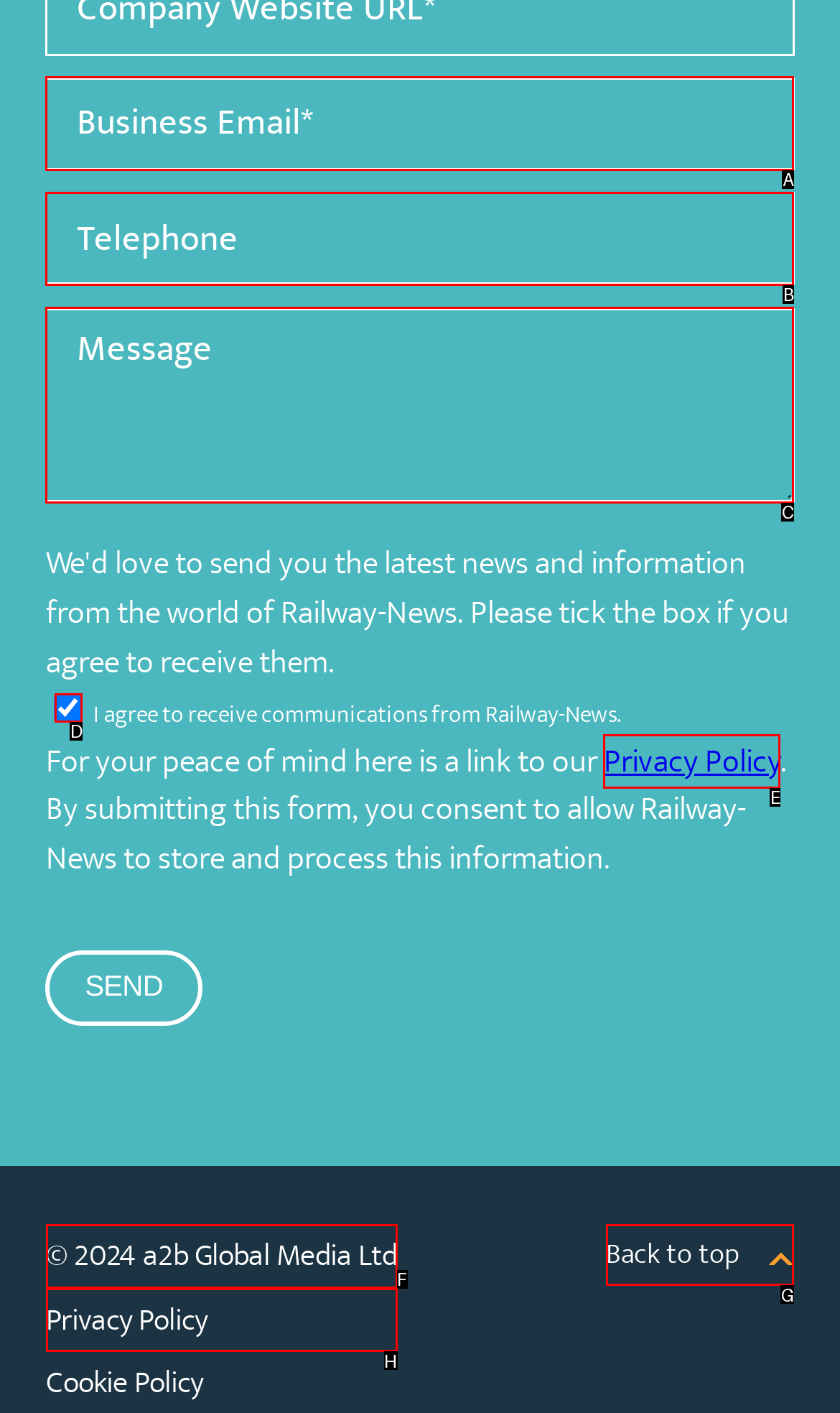Determine the HTML element to be clicked to complete the task: Check the agreement checkbox. Answer by giving the letter of the selected option.

D